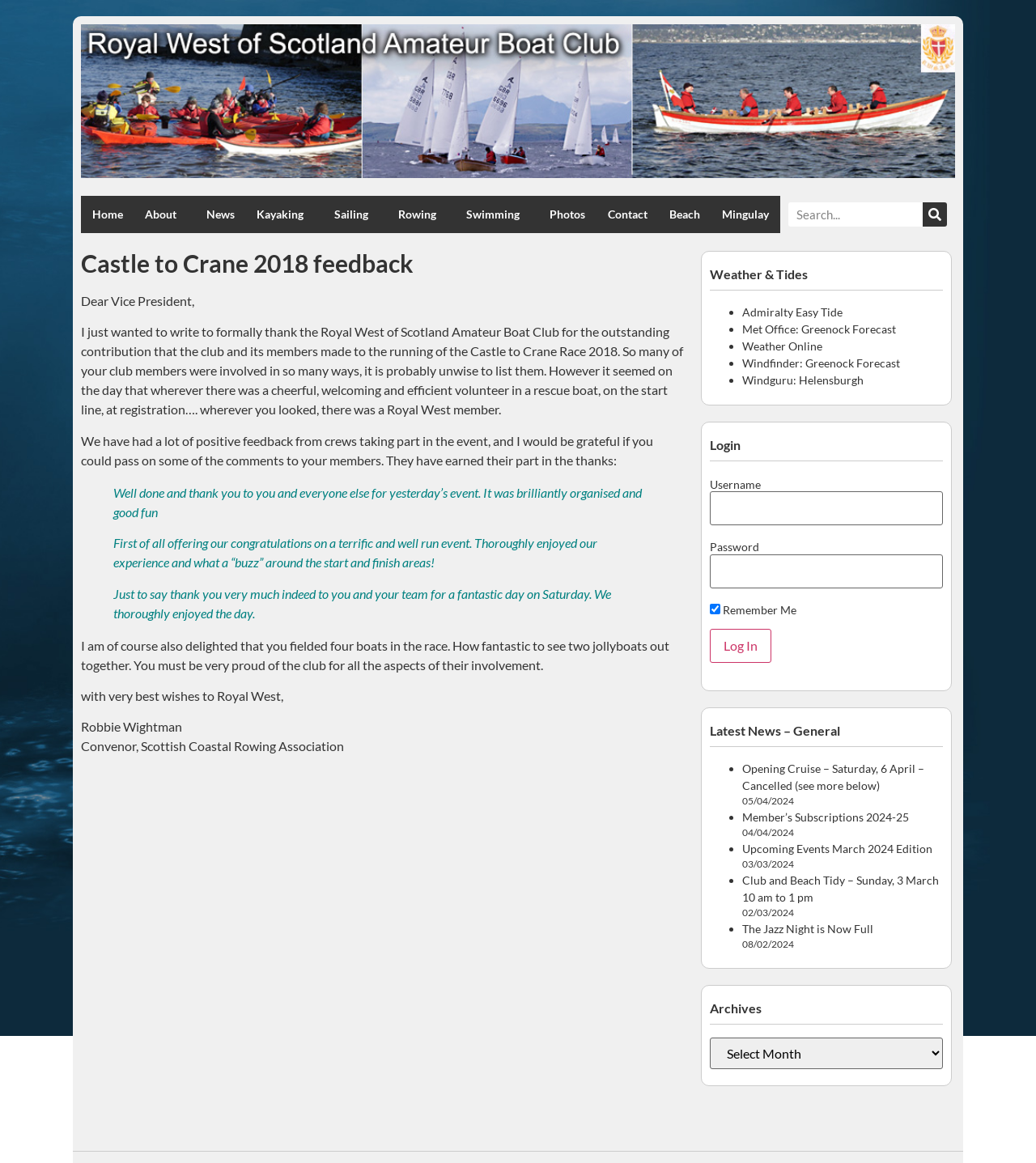Please find and report the bounding box coordinates of the element to click in order to perform the following action: "Search for something". The coordinates should be expressed as four float numbers between 0 and 1, in the format [left, top, right, bottom].

[0.761, 0.174, 0.914, 0.195]